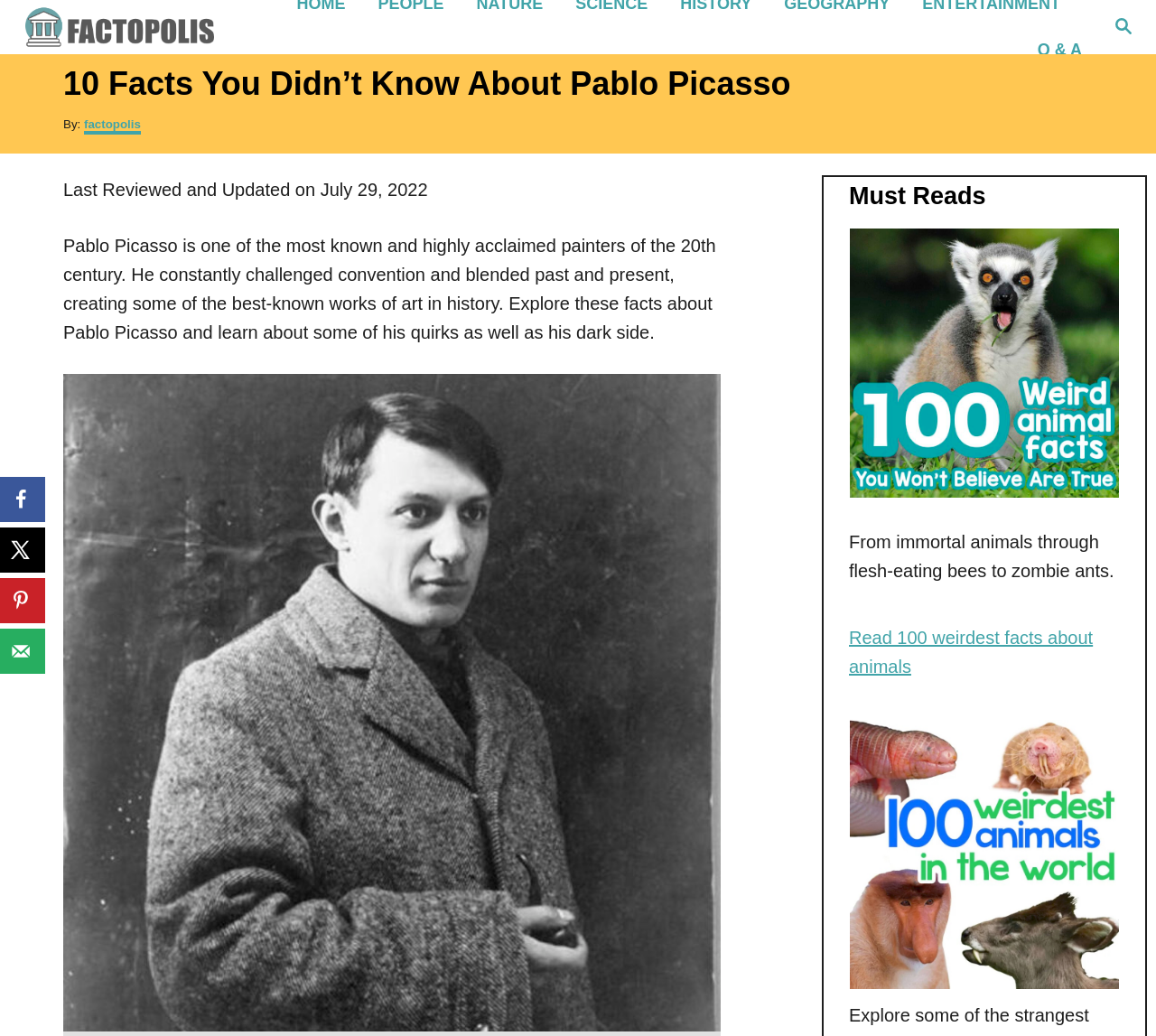Can you find and provide the title of the webpage?

10 Facts You Didn’t Know About Pablo Picasso